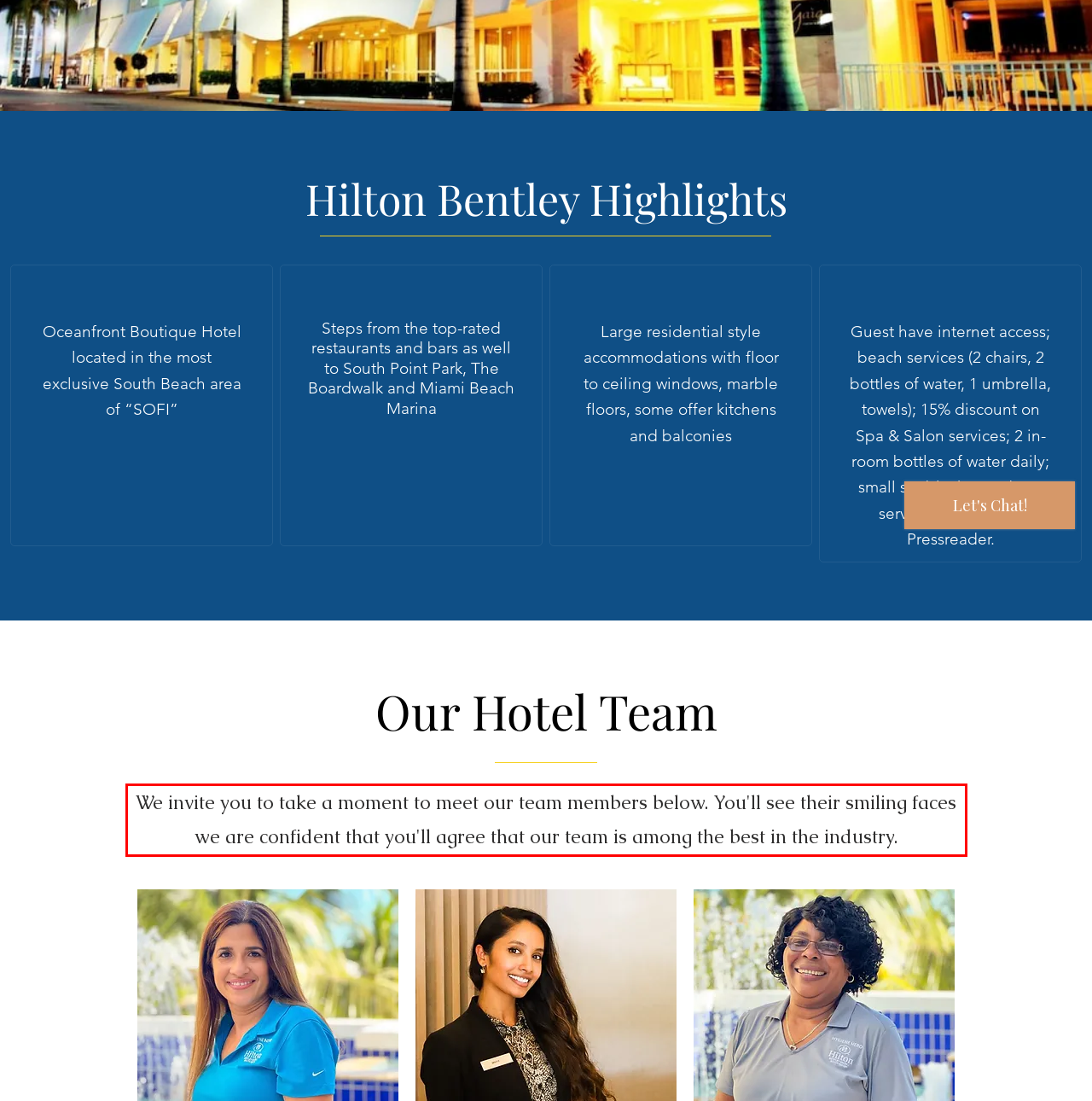Analyze the red bounding box in the provided webpage screenshot and generate the text content contained within.

We invite you to take a moment to meet our team members below. You'll see their smiling faces we are confident that you'll agree that our team is among the best in the industry.